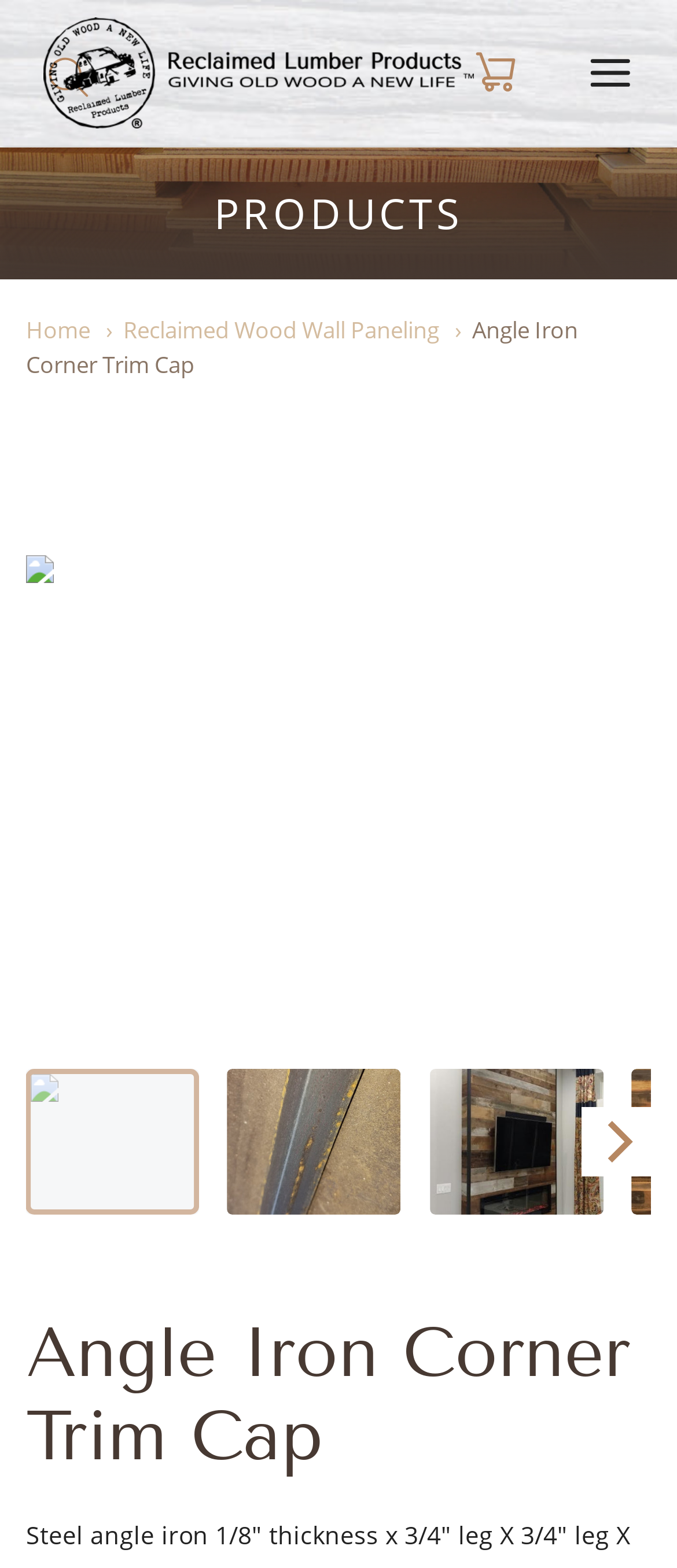Please identify the primary heading of the webpage and give its text content.

Angle Iron Corner Trim Cap